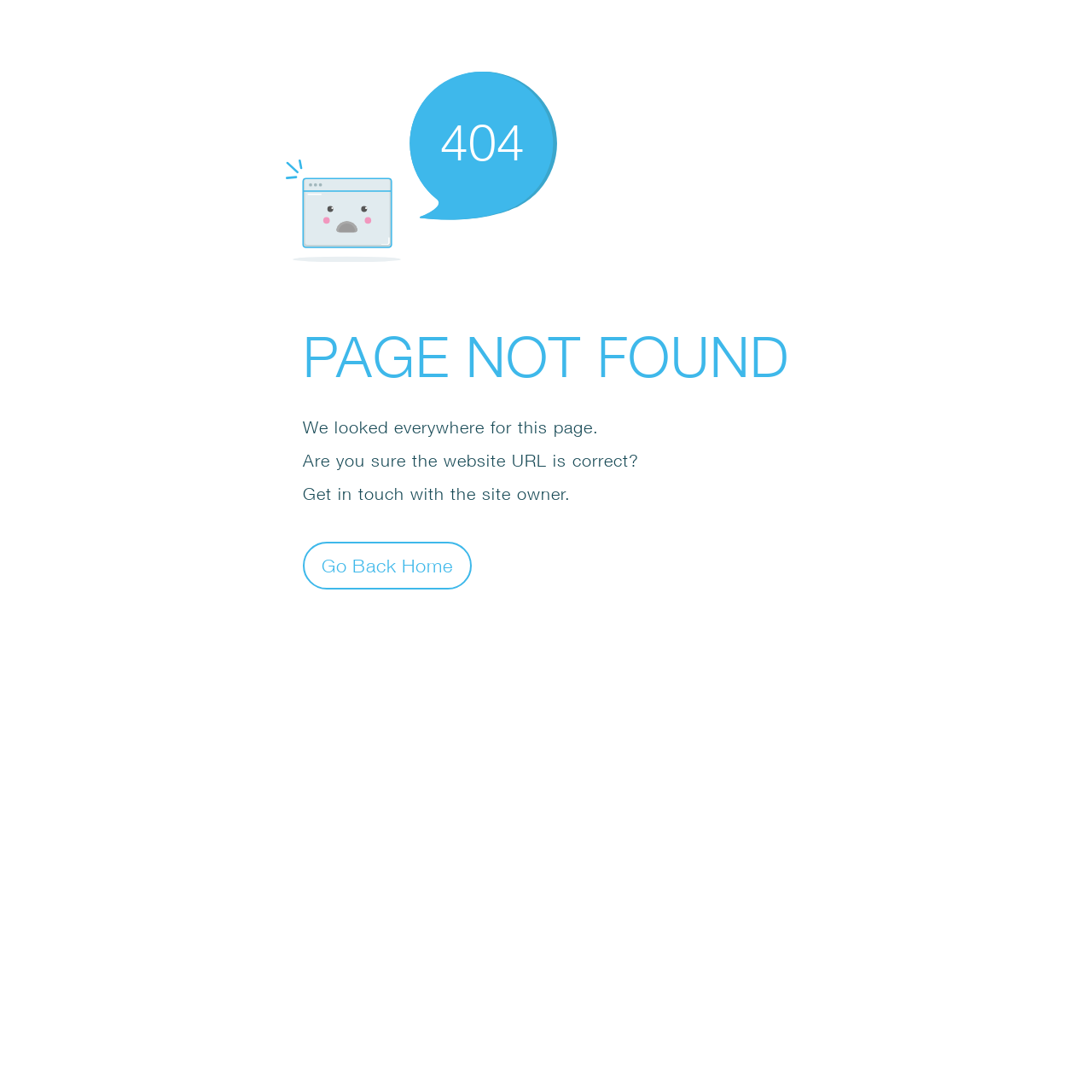What is the main error message on the page?
Provide a detailed answer to the question, using the image to inform your response.

The main error message is displayed in a static text element with bounding box coordinates [0.277, 0.296, 0.723, 0.357]. This message is likely to be the most prominent and attention-grabbing element on the page, indicating that the page was not found.